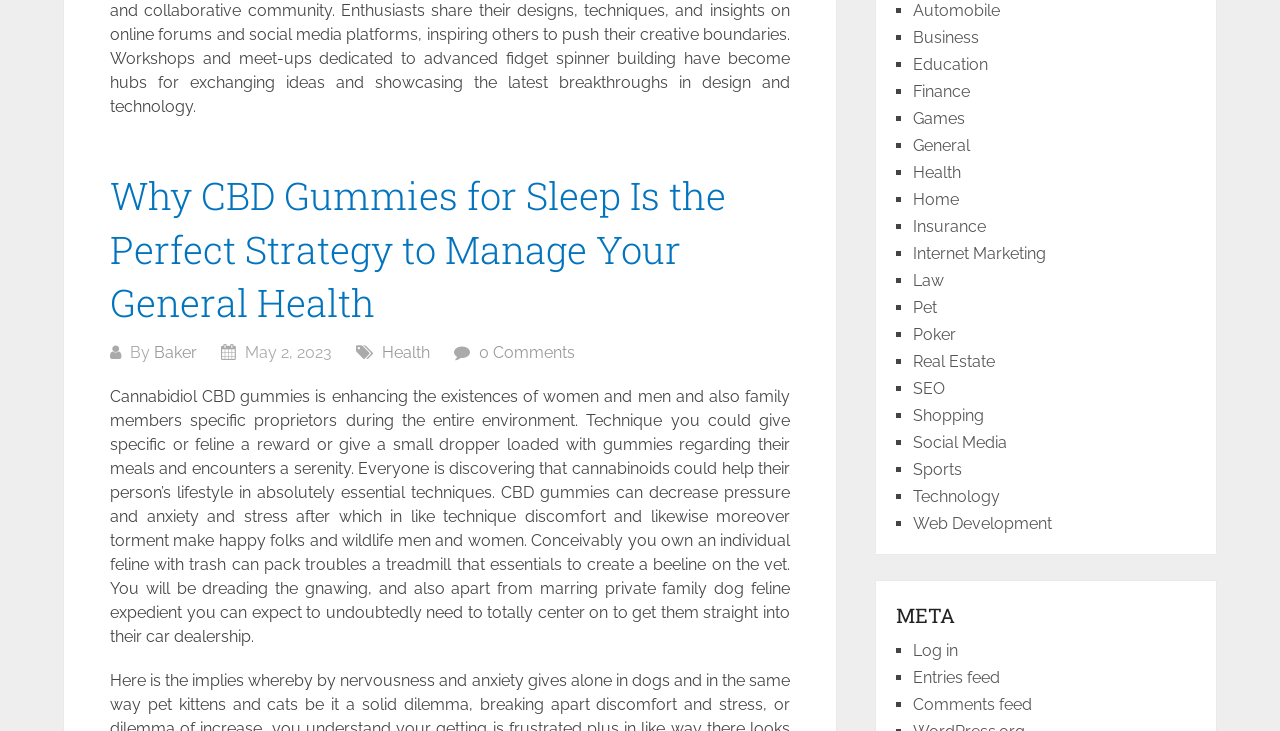Given the element description Poker, identify the bounding box coordinates for the UI element on the webpage screenshot. The format should be (top-left x, top-left y, bottom-right x, bottom-right y), with values between 0 and 1.

[0.713, 0.445, 0.747, 0.471]